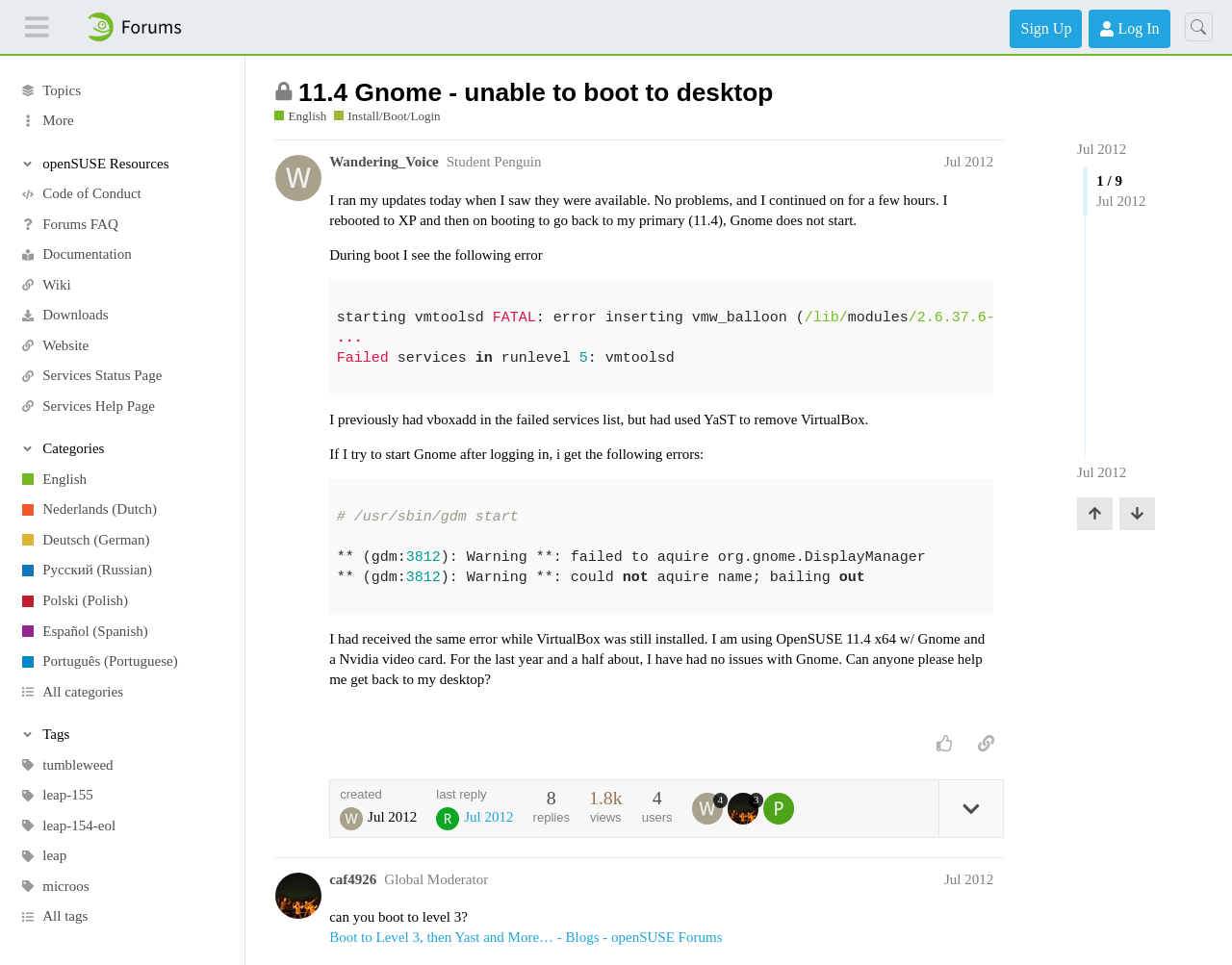What is the topic of the current discussion?
Examine the image and give a concise answer in one word or a short phrase.

11.4 Gnome - unable to boot to desktop